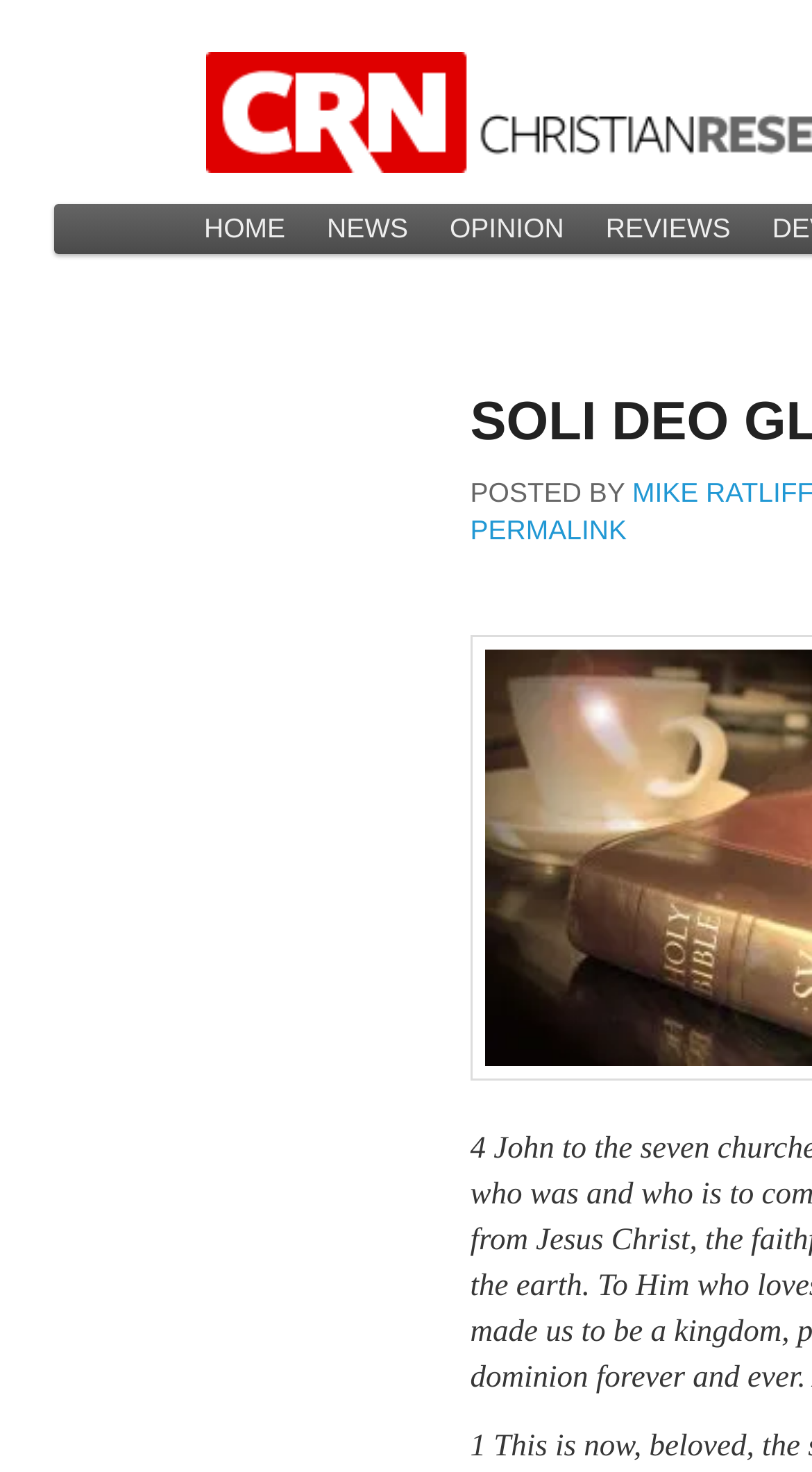Please find the bounding box for the UI component described as follows: "Skip to primary content".

[0.262, 0.139, 0.654, 0.173]